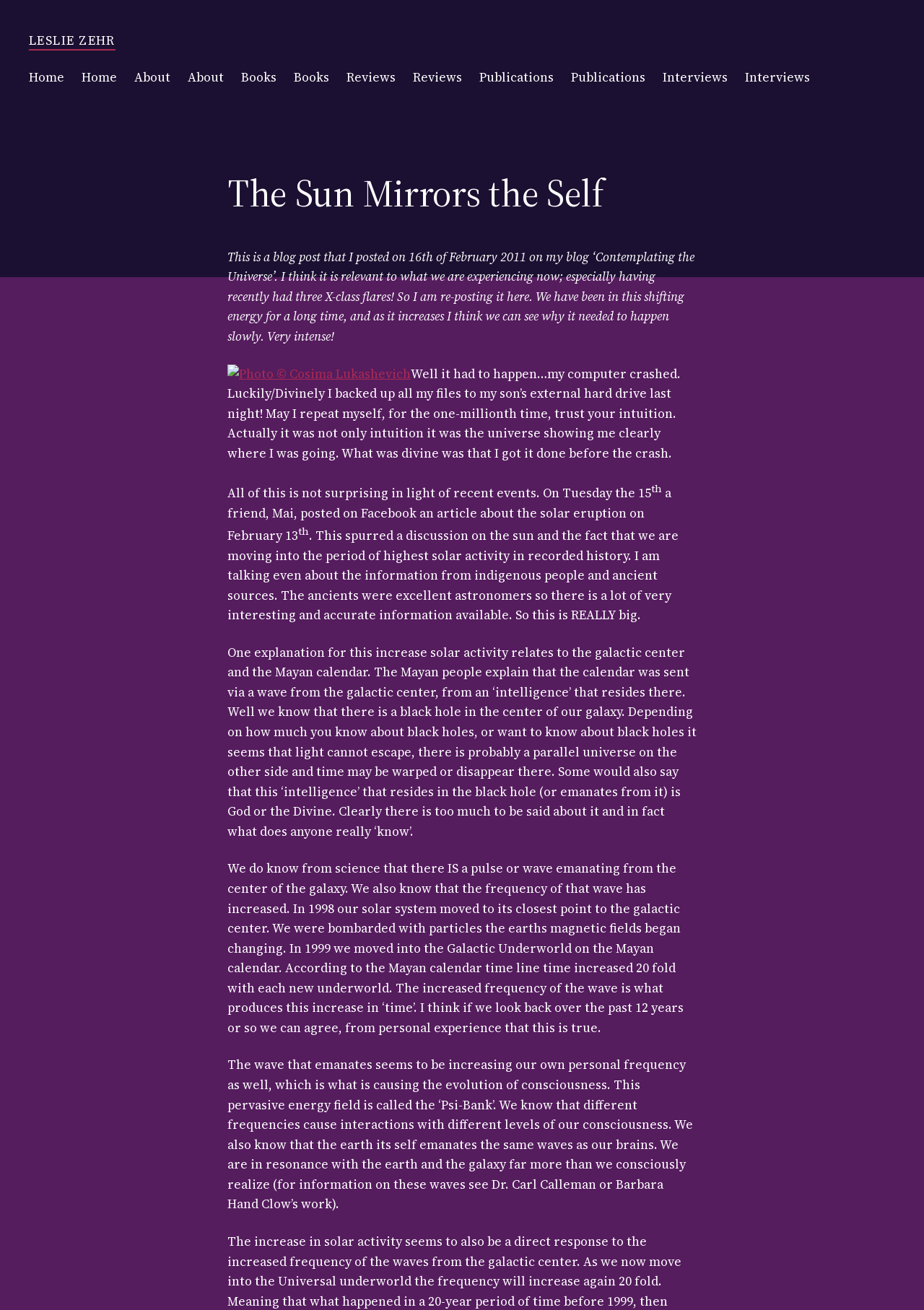Use a single word or phrase to answer this question: 
What is the purpose of backing up files?

To prevent data loss